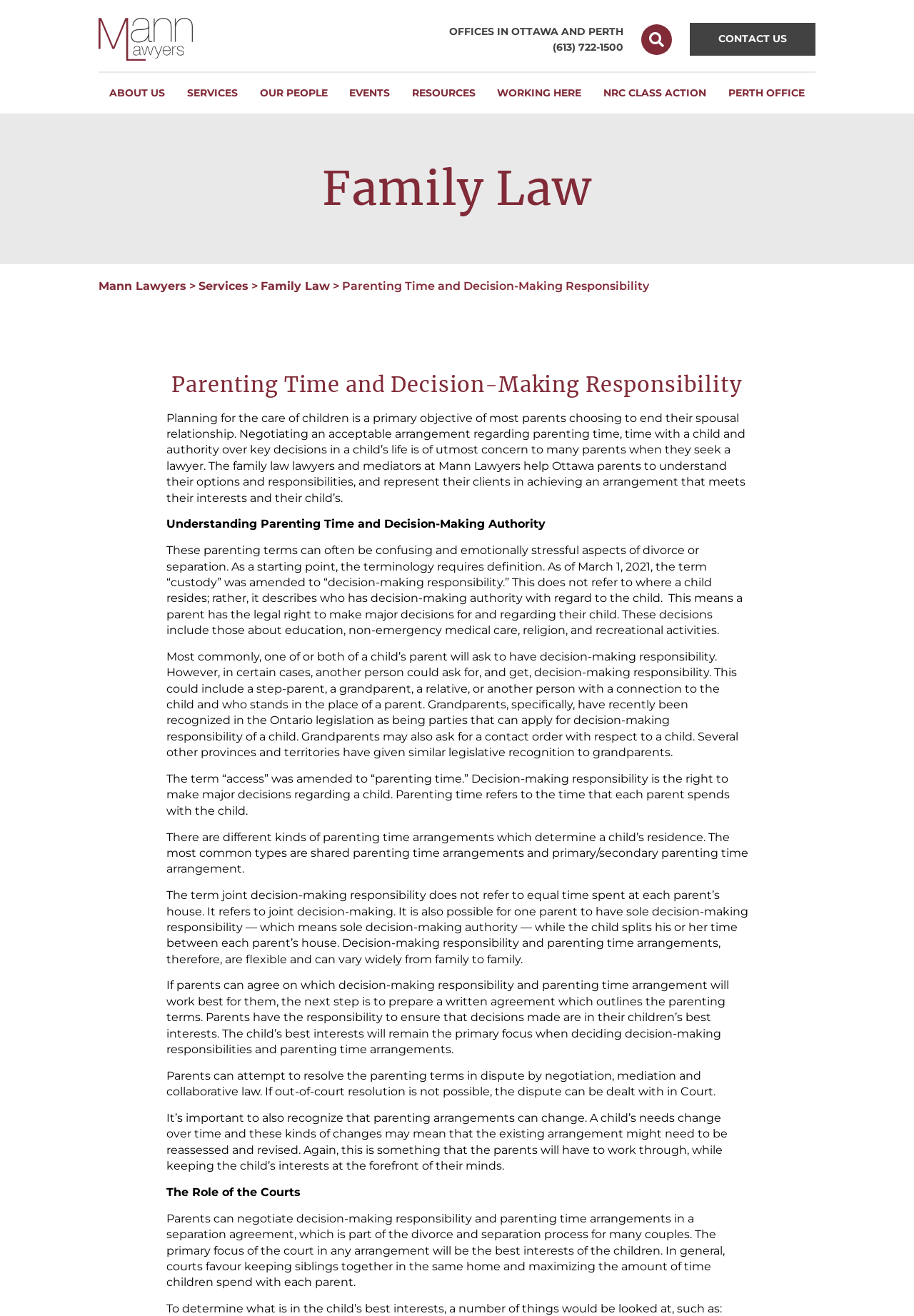Given the description: "Events", determine the bounding box coordinates of the UI element. The coordinates should be formatted as four float numbers between 0 and 1, [left, top, right, bottom].

[0.37, 0.054, 0.439, 0.086]